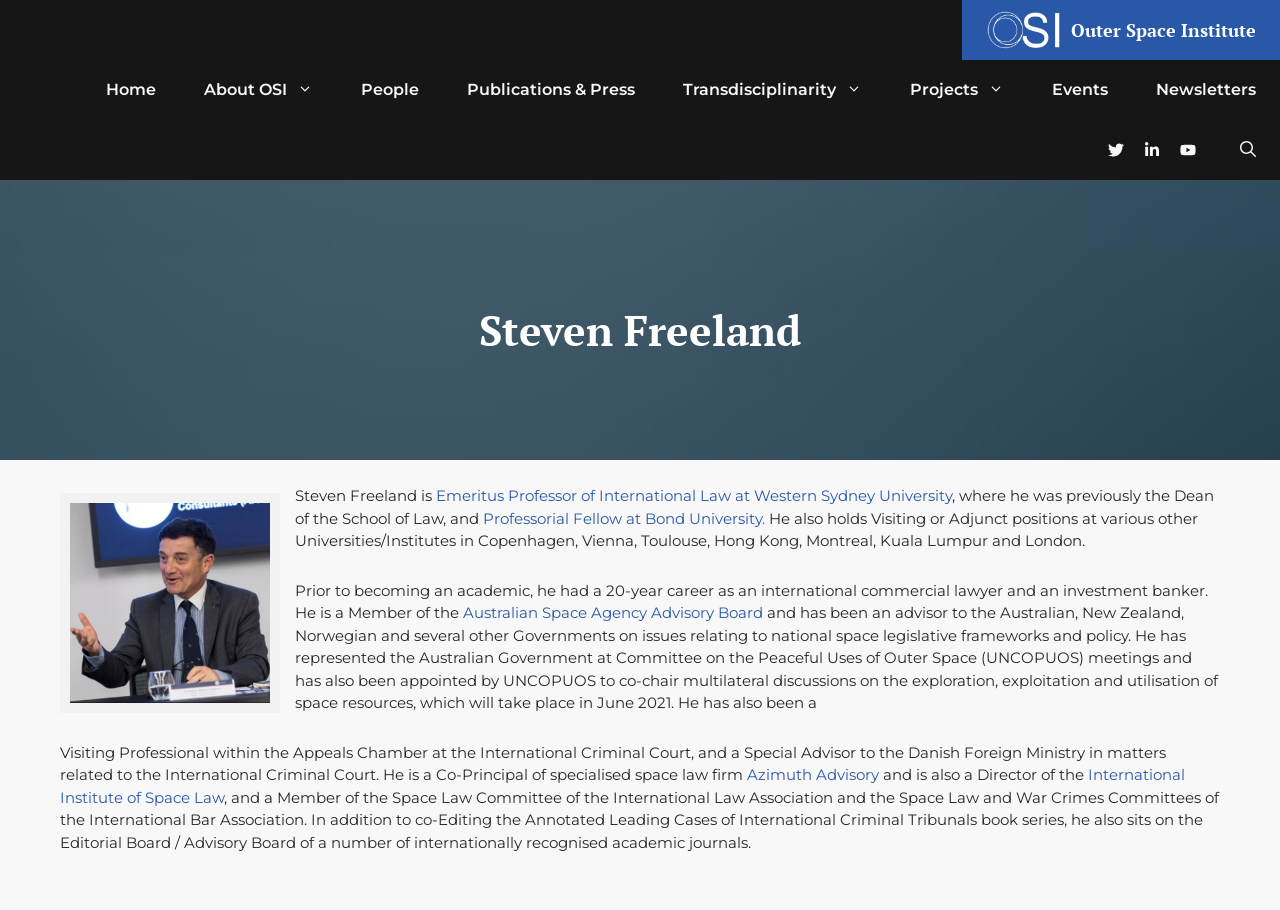Refer to the screenshot and give an in-depth answer to this question: What is Steven Freeland's profession?

Based on the webpage content, Steven Freeland is described as 'Emeritus Professor of International Law at Western Sydney University' in the article section, indicating his profession.